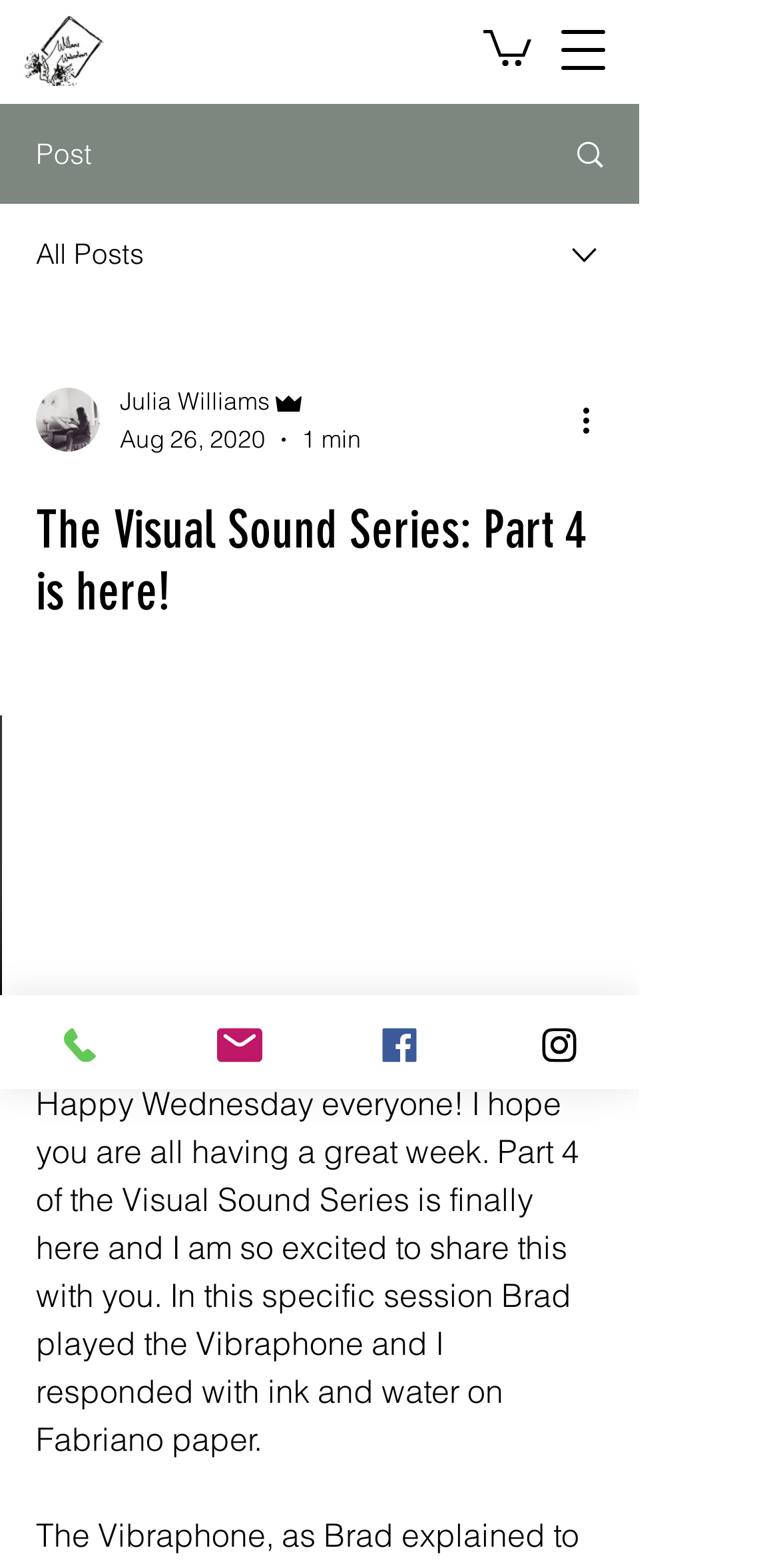Using the provided element description, identify the bounding box coordinates as (top-left x, top-left y, bottom-right x, bottom-right y). Ensure all values are between 0 and 1. Description: parent_node: Julia Williams

[0.046, 0.247, 0.128, 0.288]